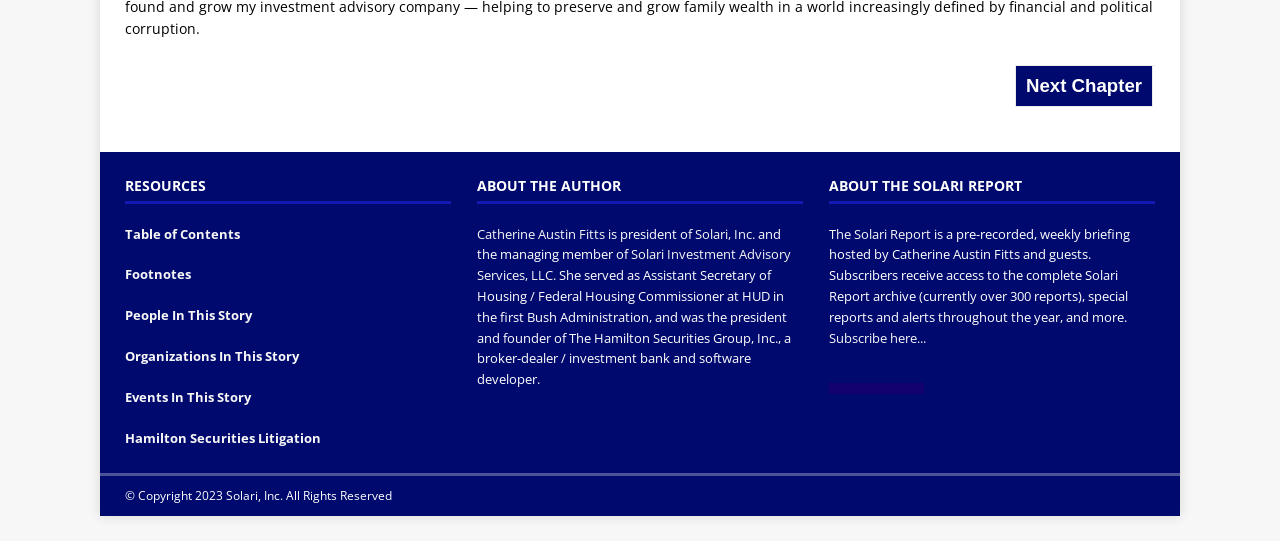Identify the bounding box for the described UI element: "parent_node: Search".

None